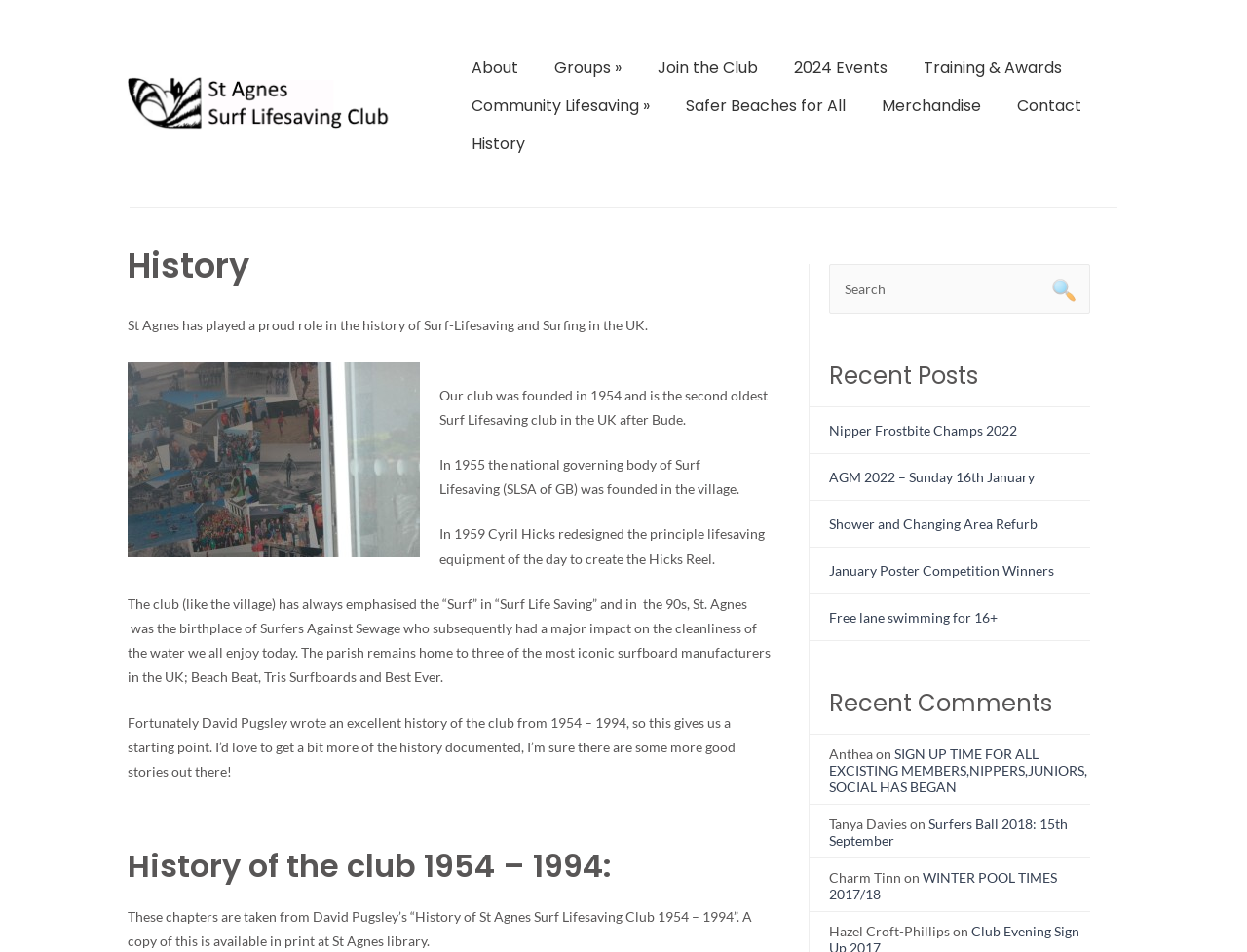Use one word or a short phrase to answer the question provided: 
What is the name of the person who wrote the history of the club?

David Pugsley